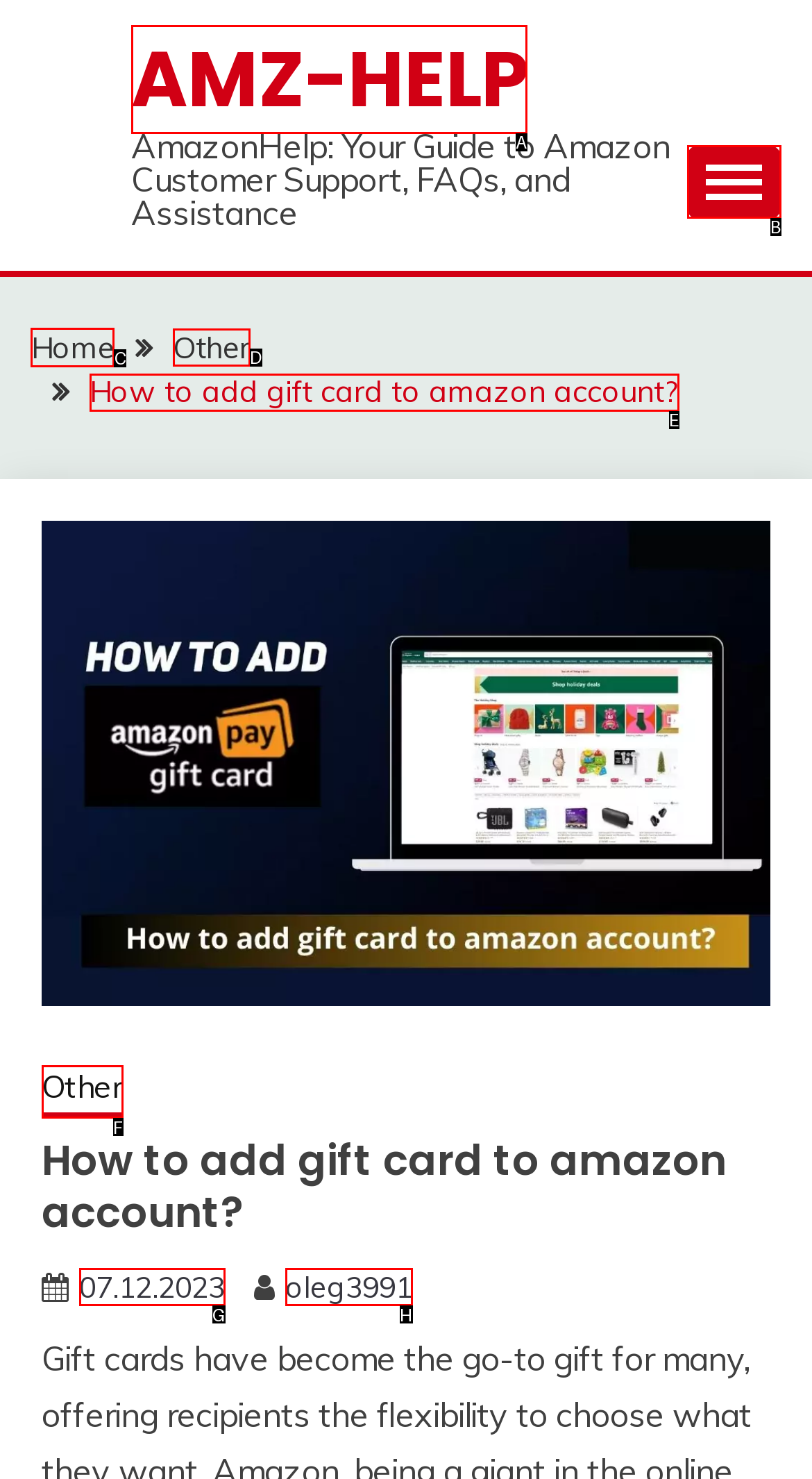Determine the letter of the UI element I should click on to complete the task: Go to the Home page from the provided choices in the screenshot.

C